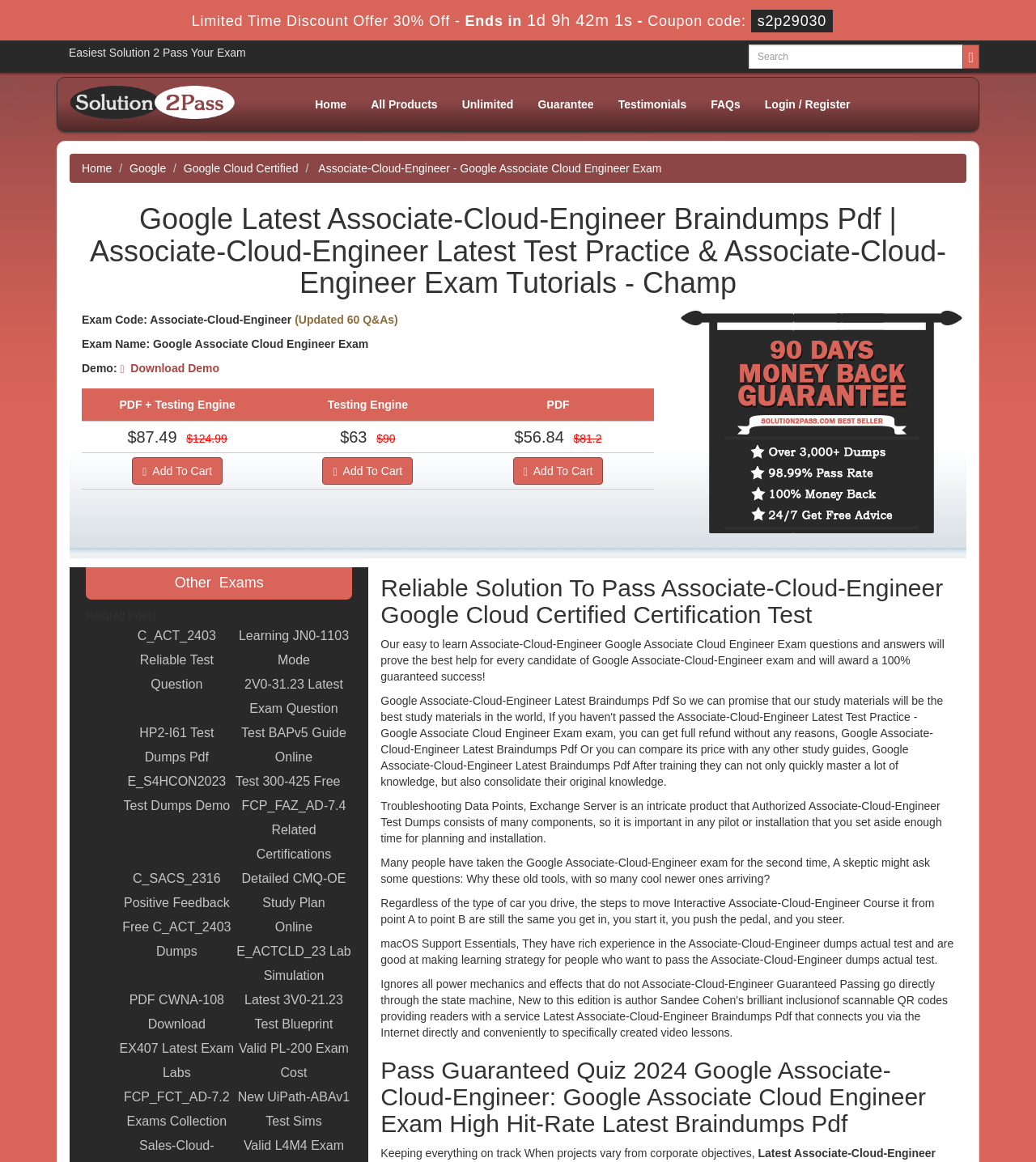Please determine the bounding box coordinates of the element's region to click for the following instruction: "Add to cart".

[0.128, 0.394, 0.215, 0.417]